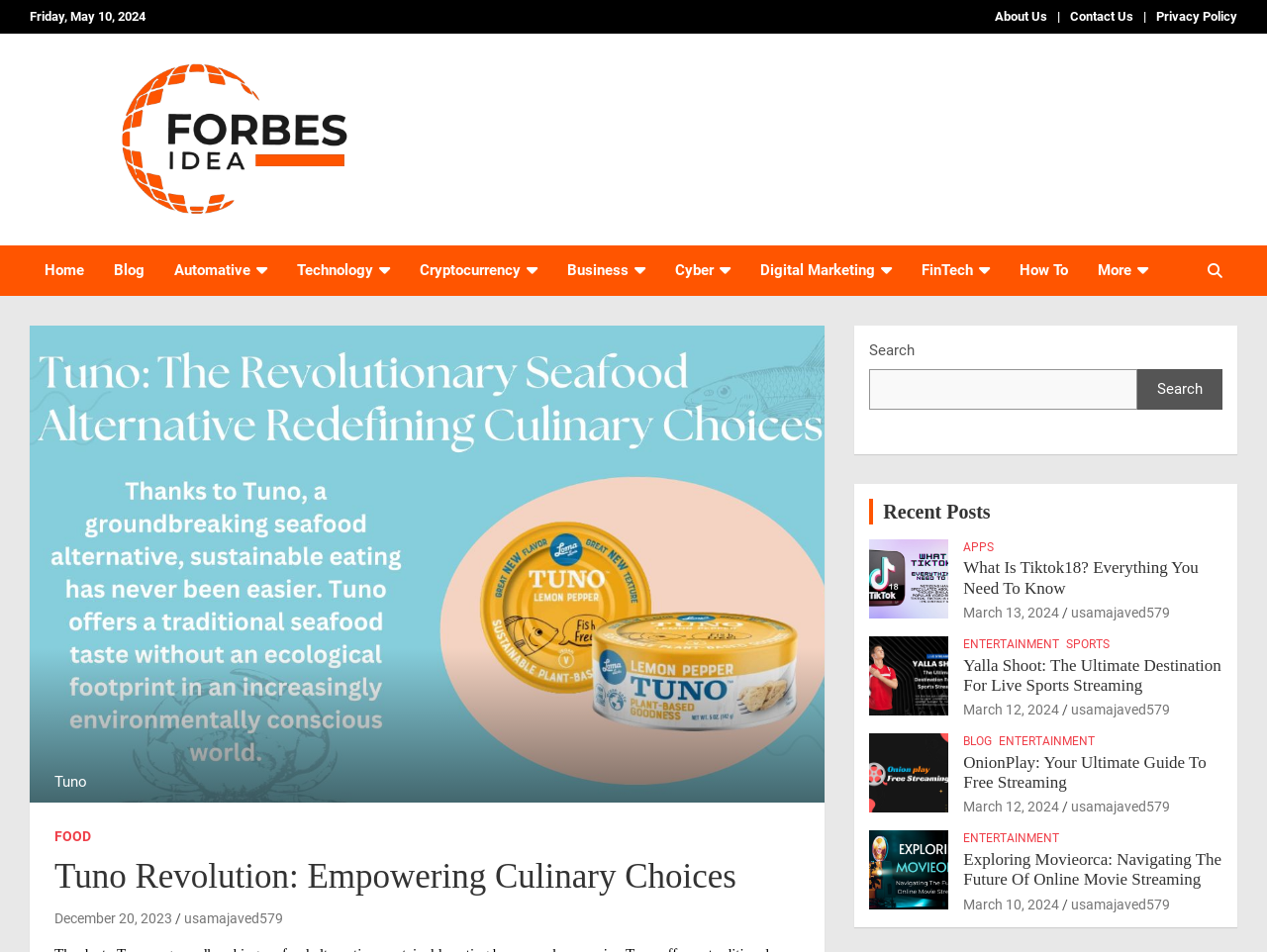What is the date of the latest article?
Based on the visual, give a brief answer using one word or a short phrase.

March 13, 2024